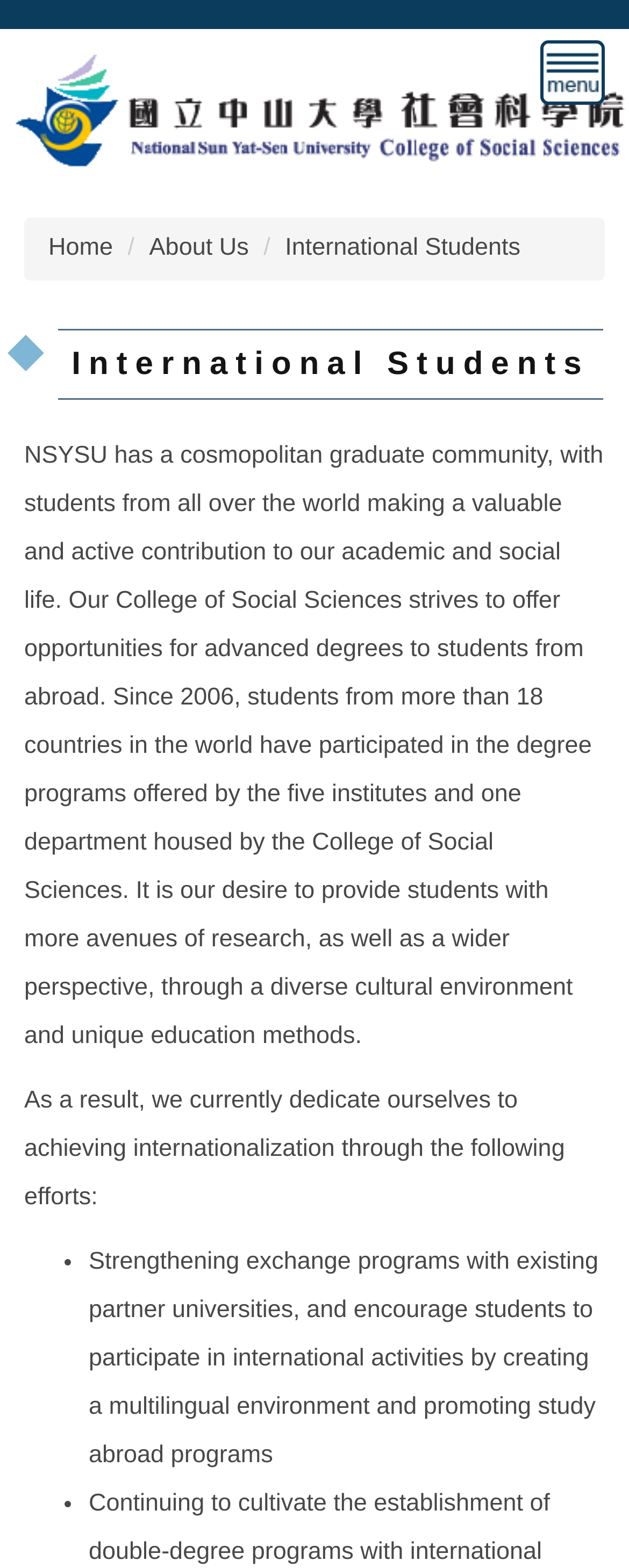What is the name of the college mentioned?
Carefully analyze the image and provide a thorough answer to the question.

By analyzing the webpage content, I found that the text 'Our College of Social Sciences strives to offer opportunities for advanced degrees to students from abroad.' mentions the name of the college, which is College of Social Sciences.